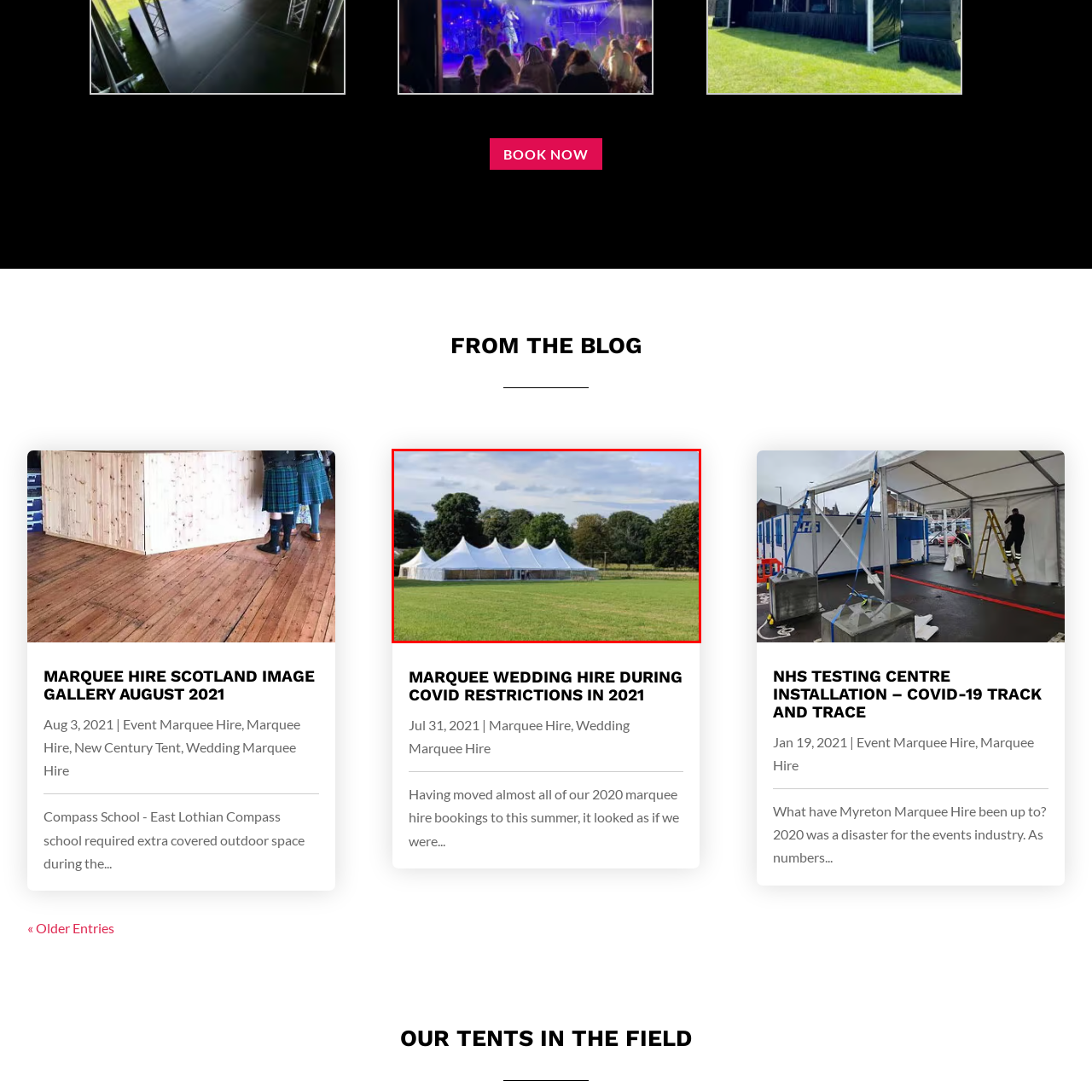What is the purpose of the marquee?
Focus on the area within the red boundary in the image and answer the question with one word or a short phrase.

Outdoor events